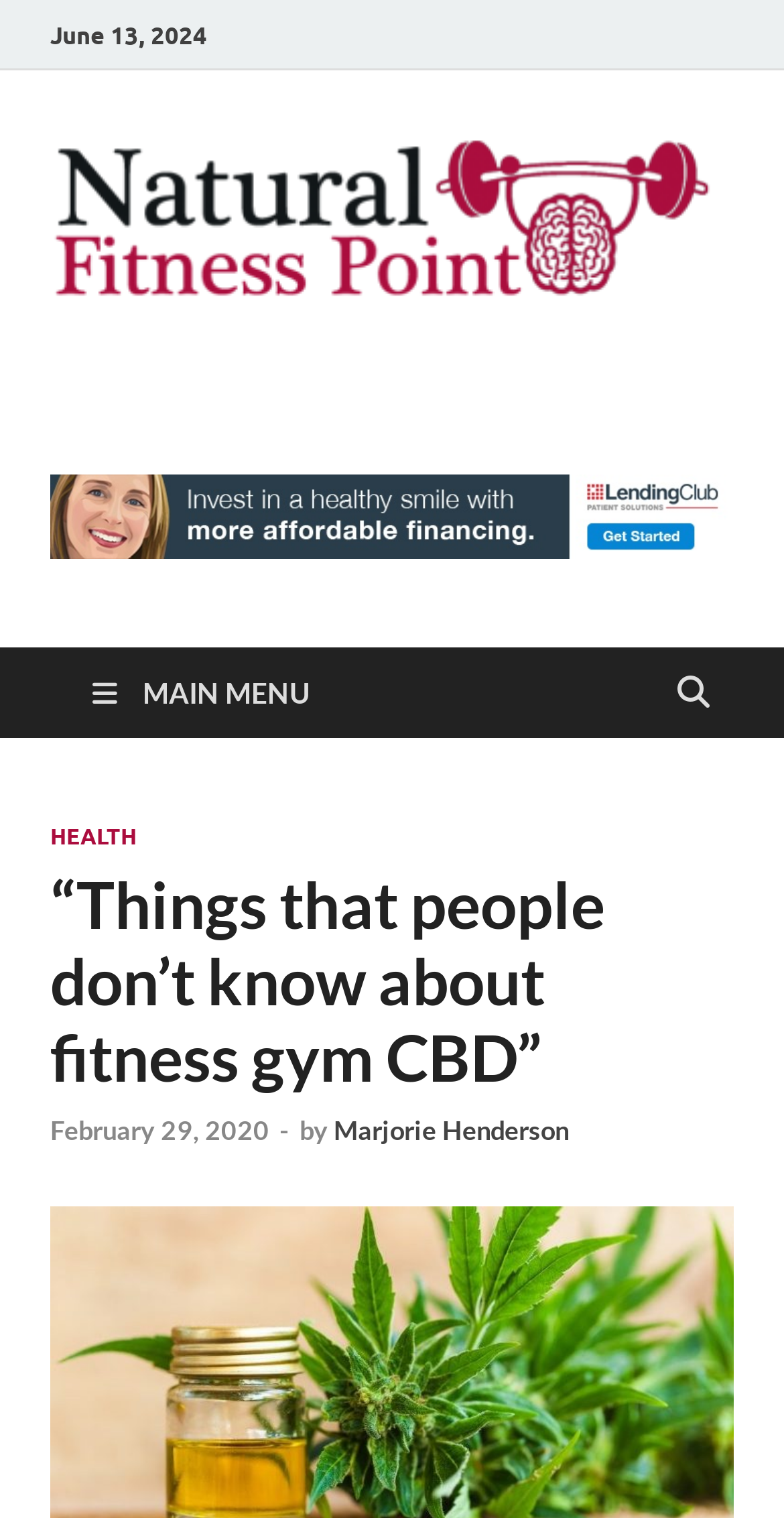Please locate and retrieve the main header text of the webpage.

“Things that people don’t know about fitness gym CBD”